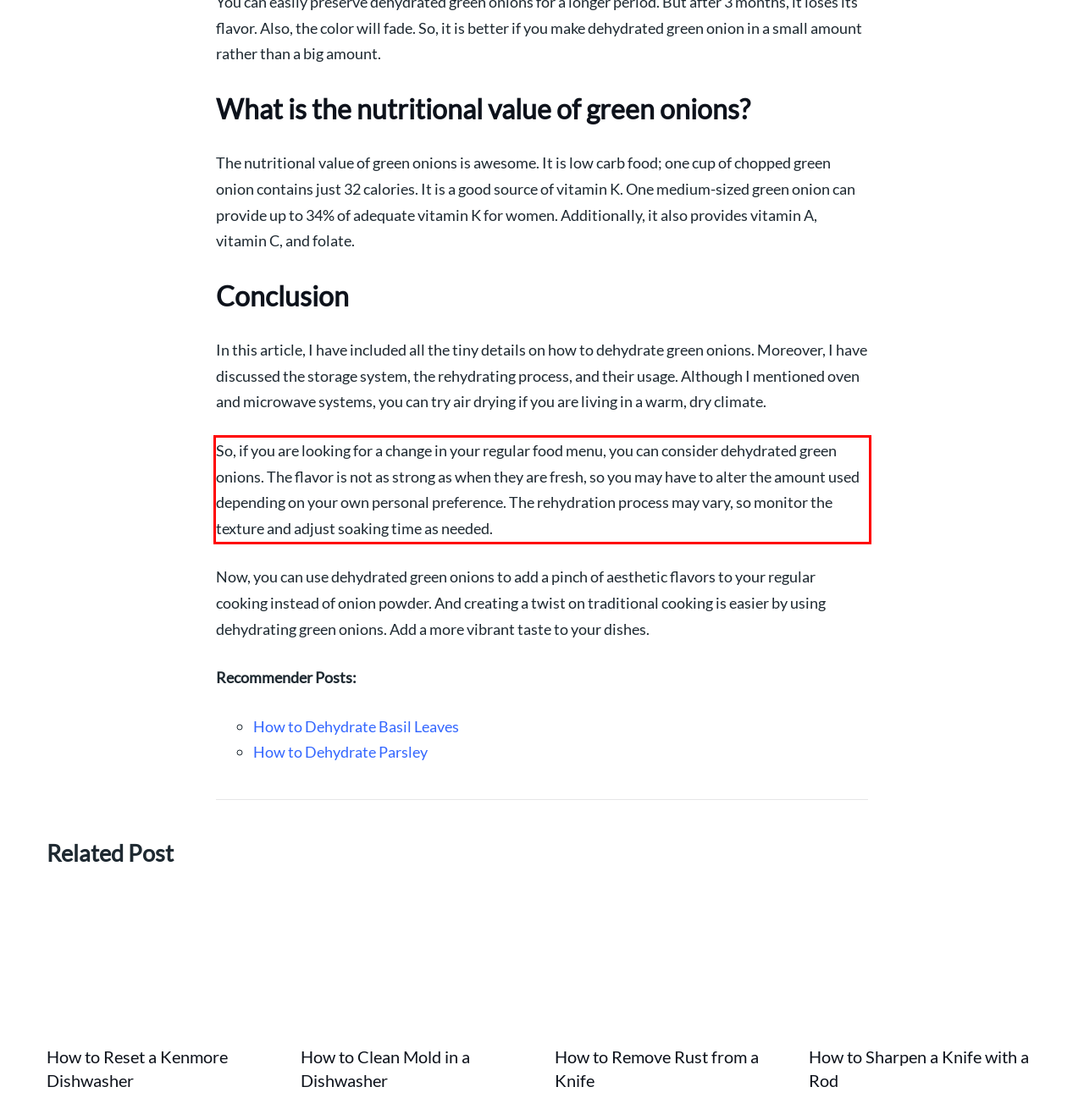Inspect the webpage screenshot that has a red bounding box and use OCR technology to read and display the text inside the red bounding box.

So, if you are looking for a change in your regular food menu, you can consider dehydrated green onions. The flavor is not as strong as when they are fresh, so you may have to alter the amount used depending on your own personal preference. The rehydration process may vary, so monitor the texture and adjust soaking time as needed.